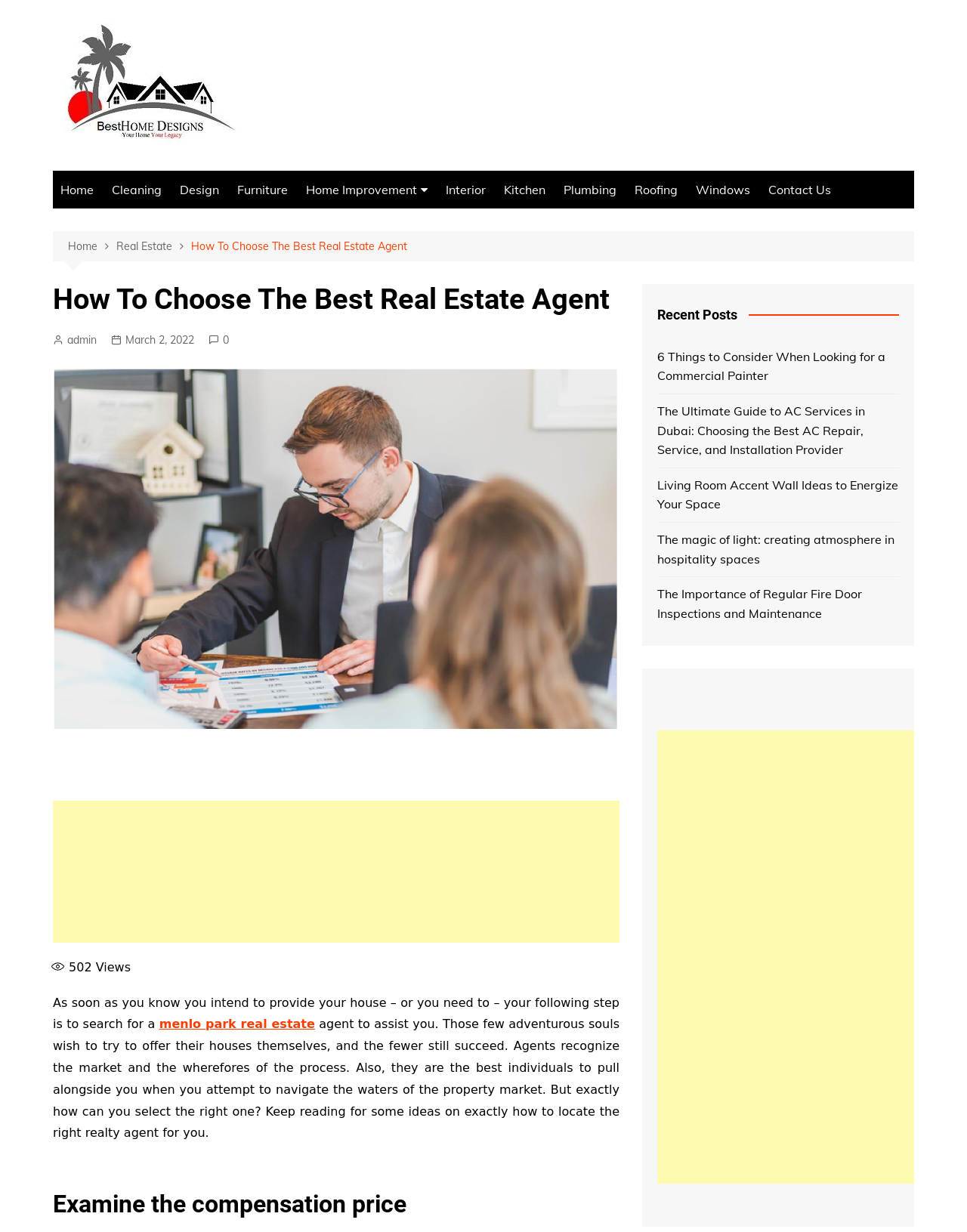Identify the bounding box coordinates for the element that needs to be clicked to fulfill this instruction: "Click on 'The Ultimate Guide to AC Services in Dubai: Choosing the Best AC Repair, Service, and Installation Provider'". Provide the coordinates in the format of four float numbers between 0 and 1: [left, top, right, bottom].

[0.68, 0.326, 0.93, 0.373]